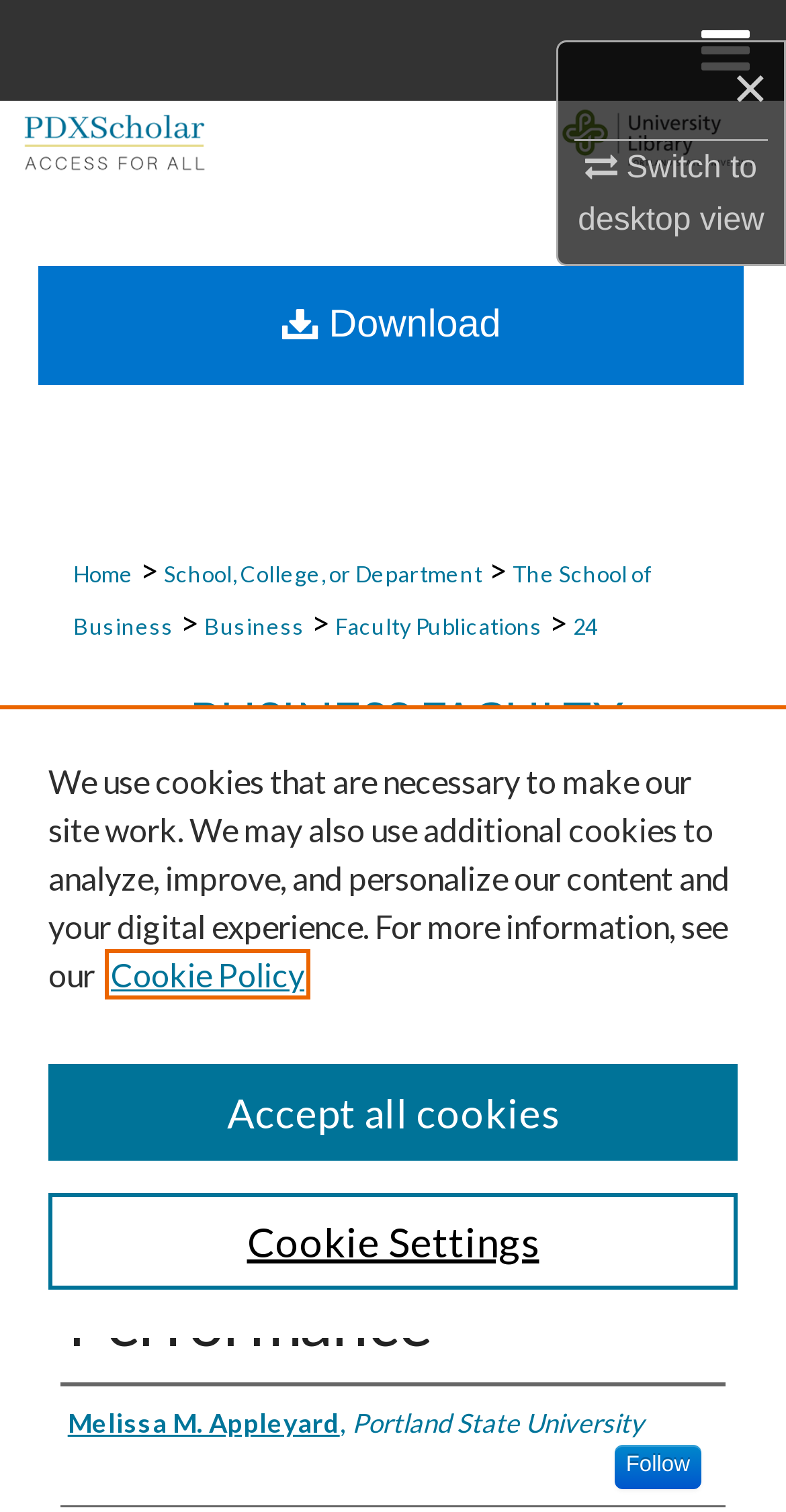Please find the bounding box coordinates of the element's region to be clicked to carry out this instruction: "Check out One Sprig Hospitality Consultants".

None